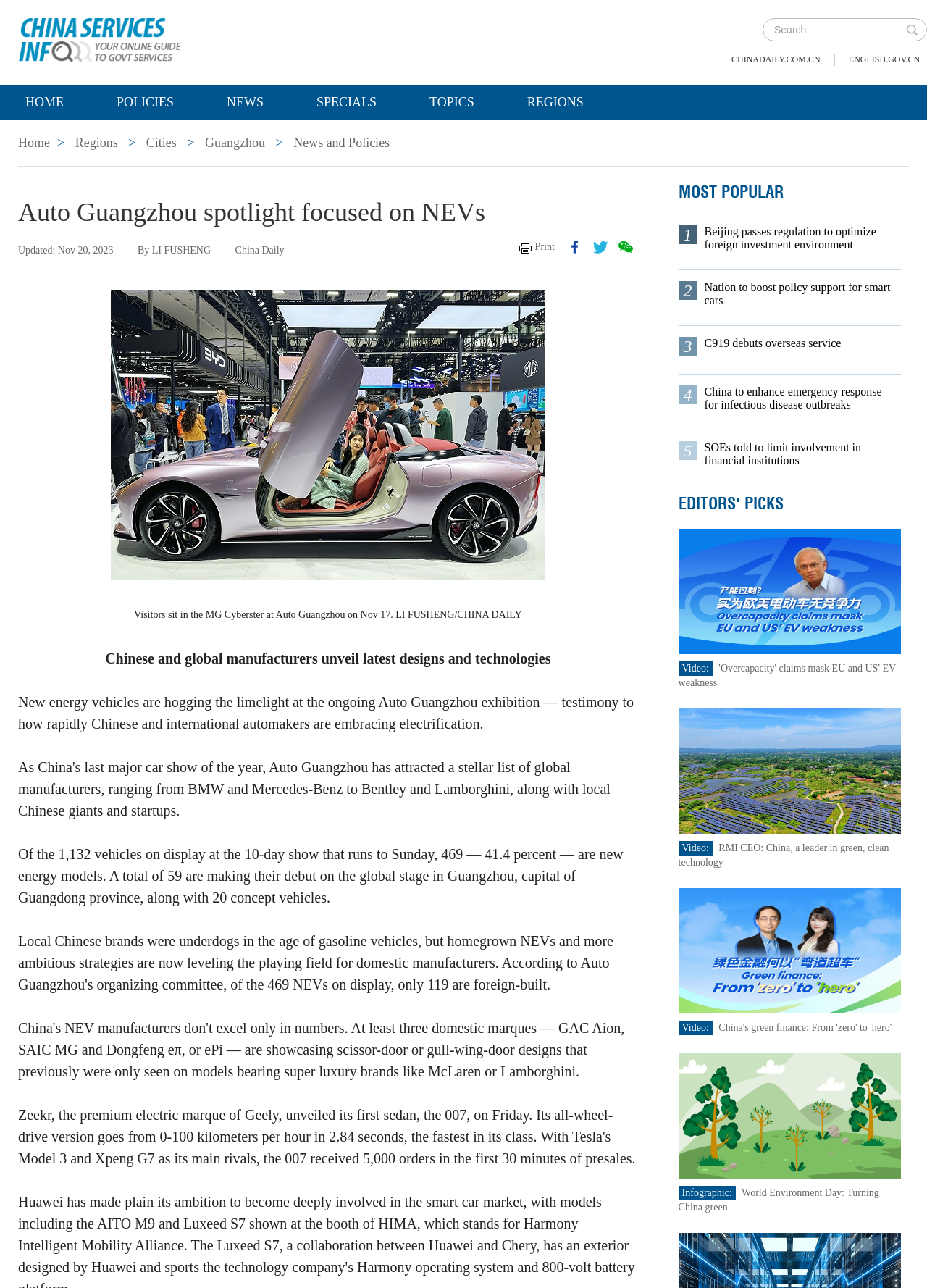Locate the bounding box of the UI element described in the following text: "News and Policies".

[0.317, 0.105, 0.42, 0.116]